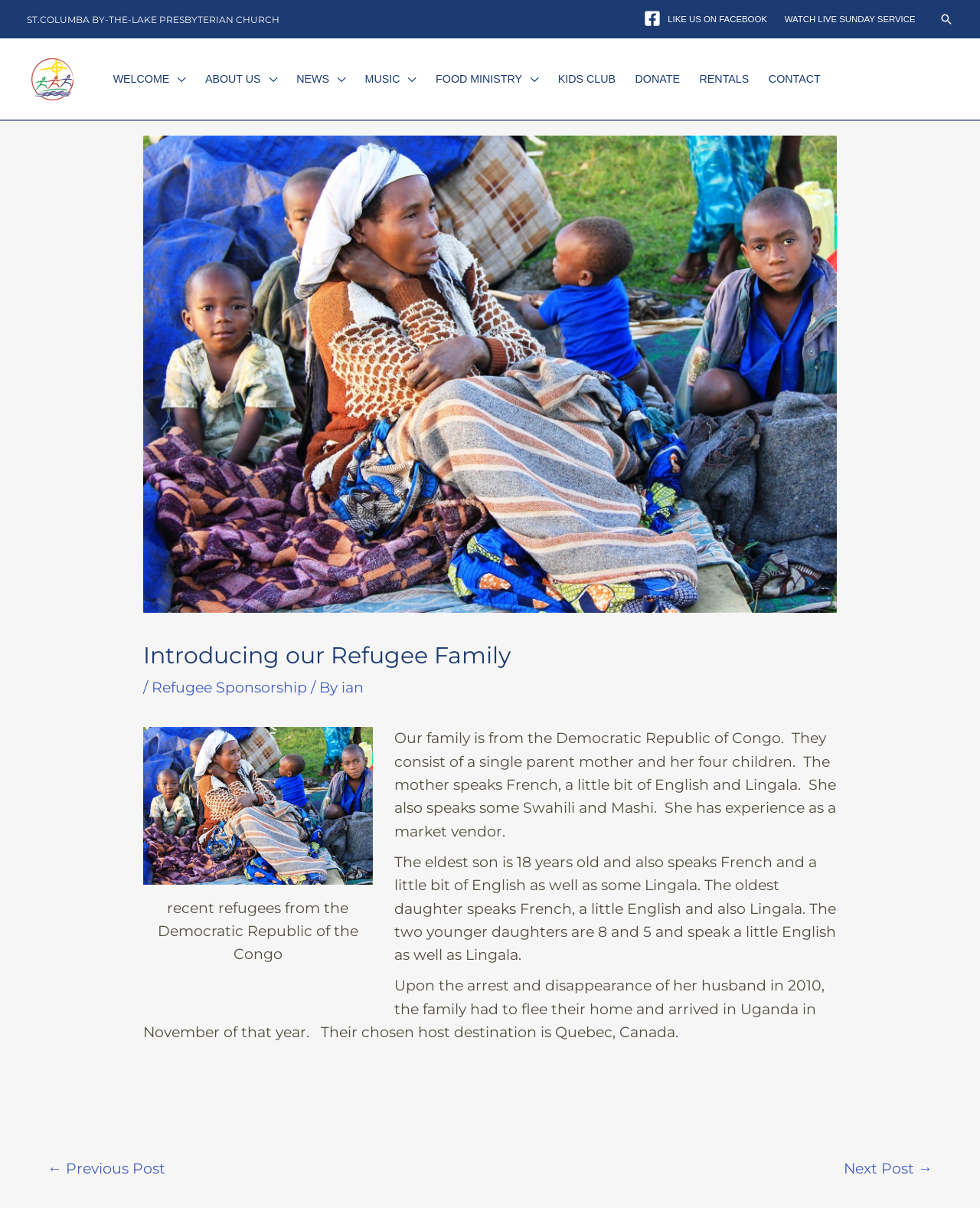How many children does the single parent mother have?
Please provide a single word or phrase answer based on the image.

Four